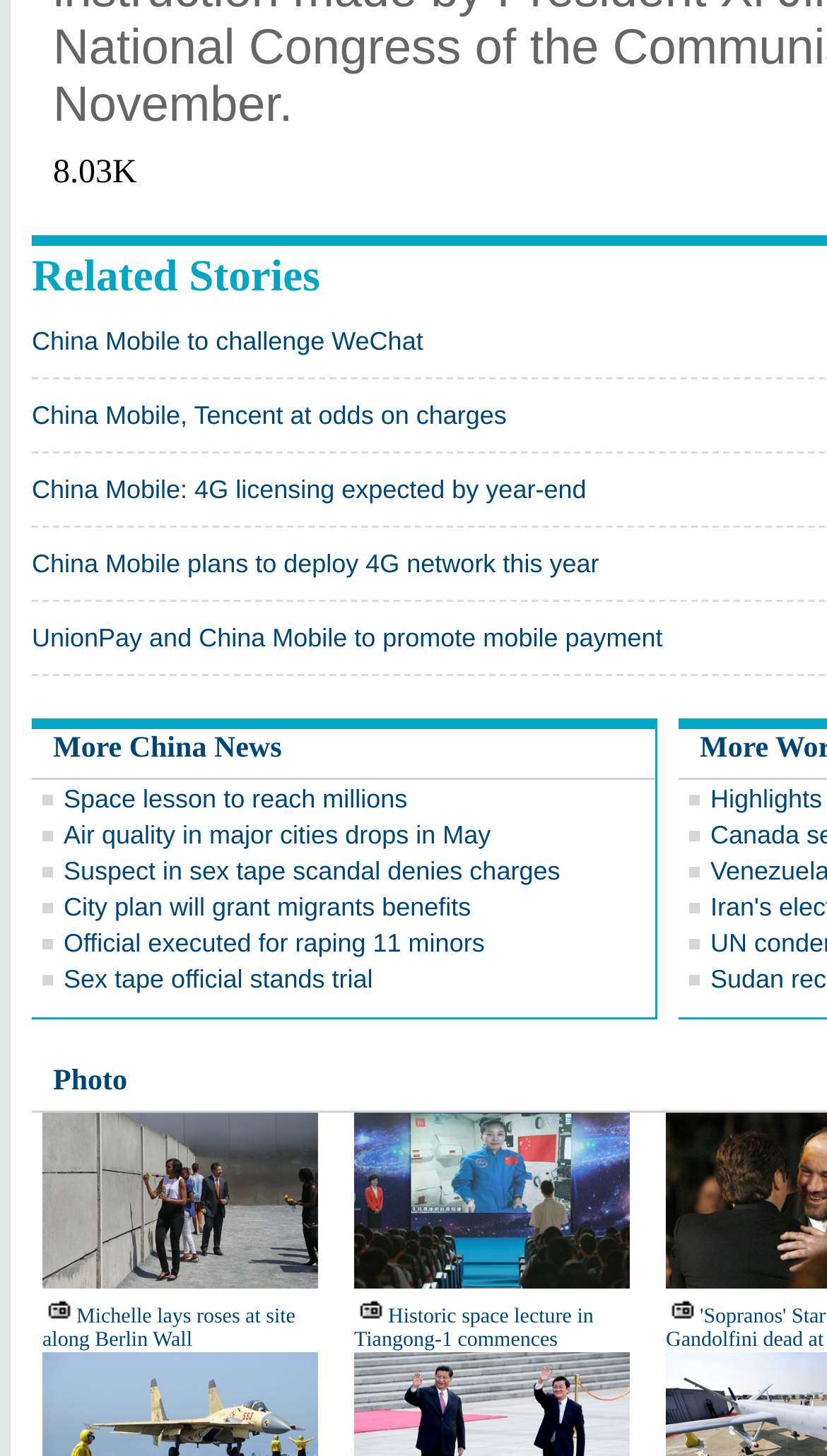Please determine the bounding box coordinates of the element's region to click for the following instruction: "Check 'Space lesson to reach millions'".

[0.077, 0.539, 0.493, 0.559]